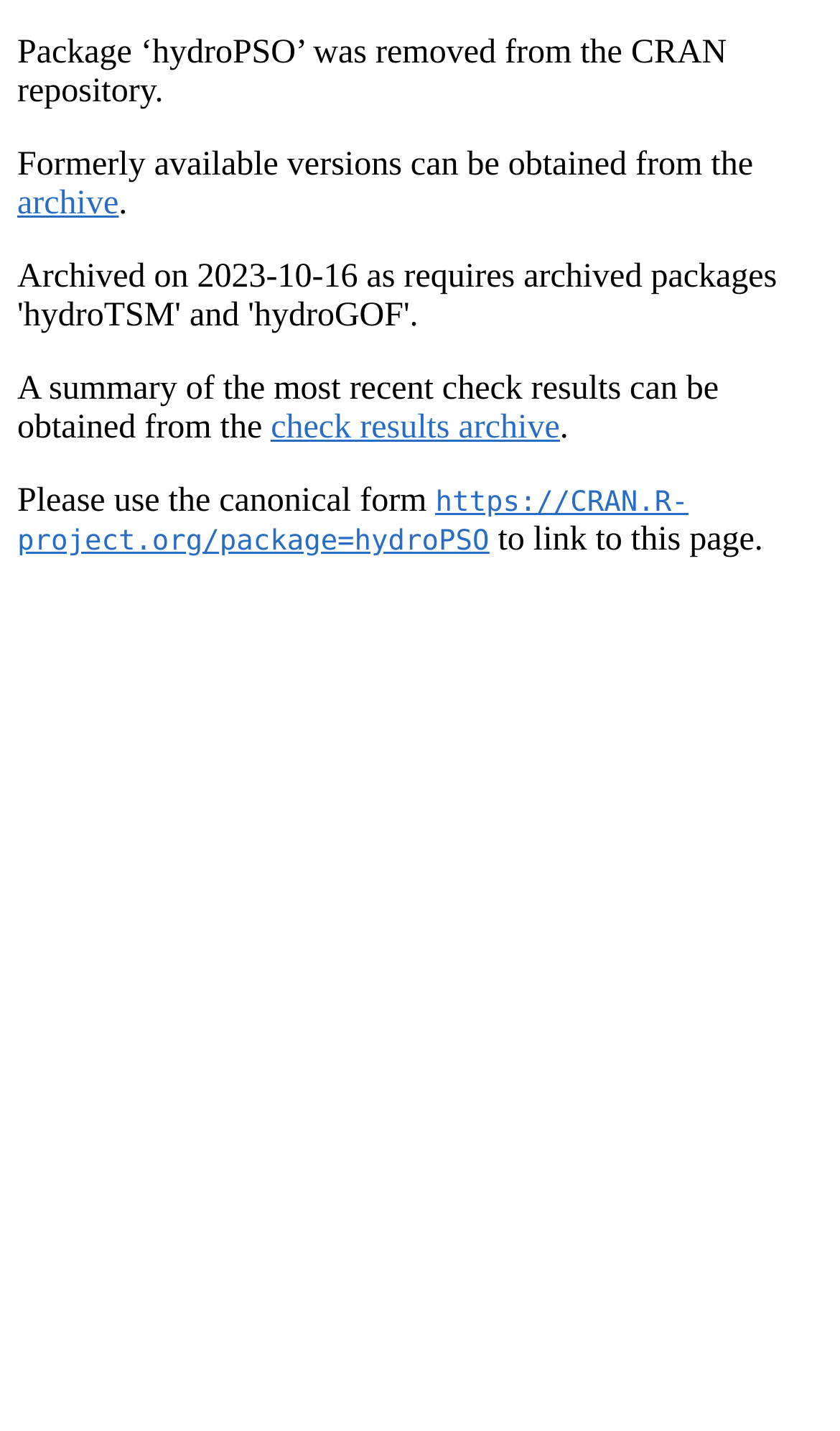Given the element description: "check results archive", predict the bounding box coordinates of this UI element. The coordinates must be four float numbers between 0 and 1, given as [left, top, right, bottom].

[0.322, 0.286, 0.666, 0.312]